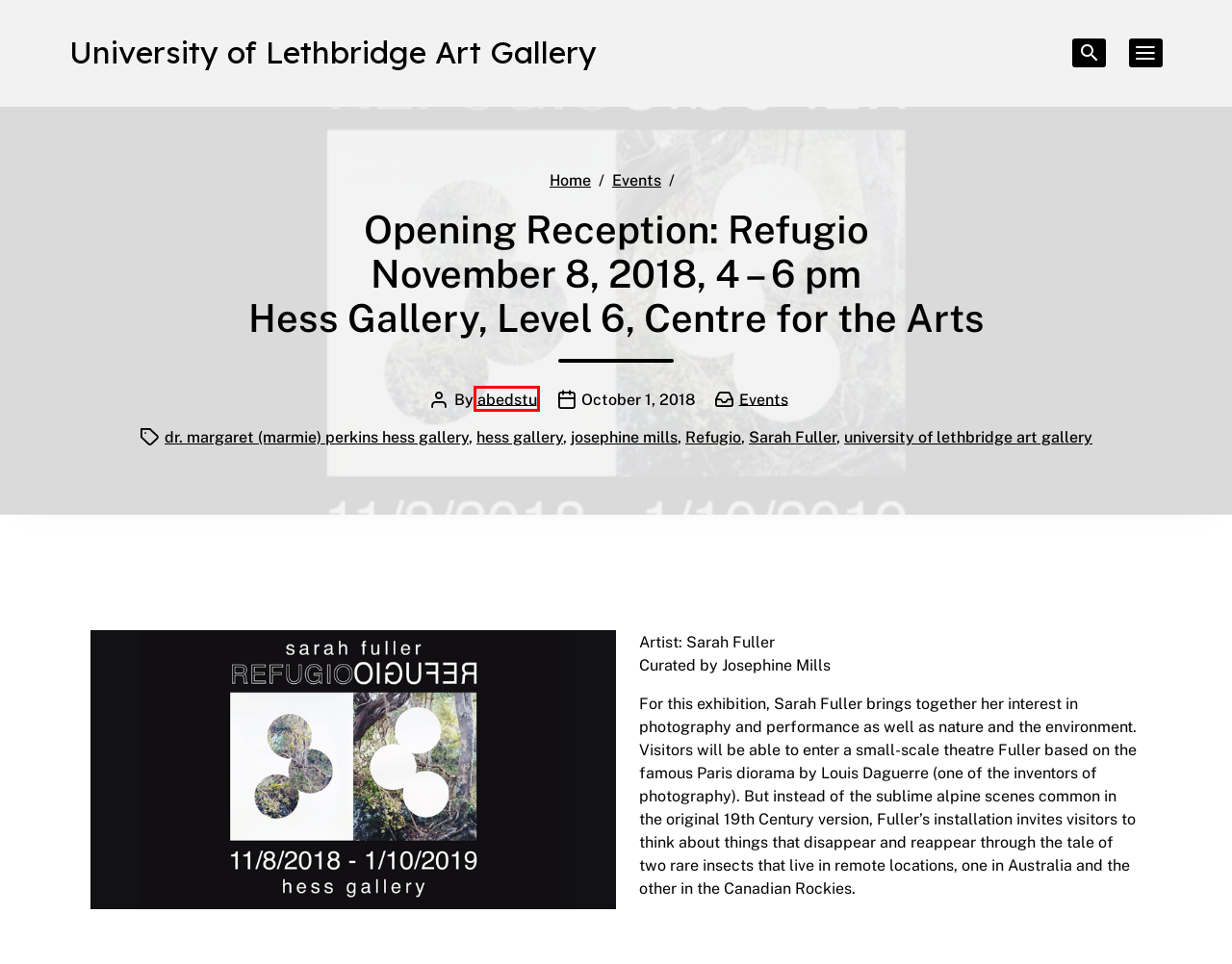You have a screenshot of a webpage with a red rectangle bounding box around an element. Identify the best matching webpage description for the new page that appears after clicking the element in the bounding box. The descriptions are:
A. university of lethbridge art gallery – University of Lethbridge Art Gallery
B. hess gallery – University of Lethbridge Art Gallery
C. Sarah Fuller – University of Lethbridge Art Gallery
D. josephine mills – University of Lethbridge Art Gallery
E. dr. margaret (marmie) perkins hess gallery – University of Lethbridge Art Gallery
F. abedstu – University of Lethbridge Art Gallery
G. University of Lethbridge Art Gallery – Admission is free. All are welcome.
H. Refugio – University of Lethbridge Art Gallery

F